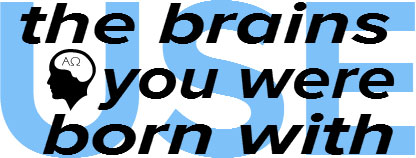Give a one-word or phrase response to the following question: What is integrated into the design?

A silhouette of a head with a brain icon